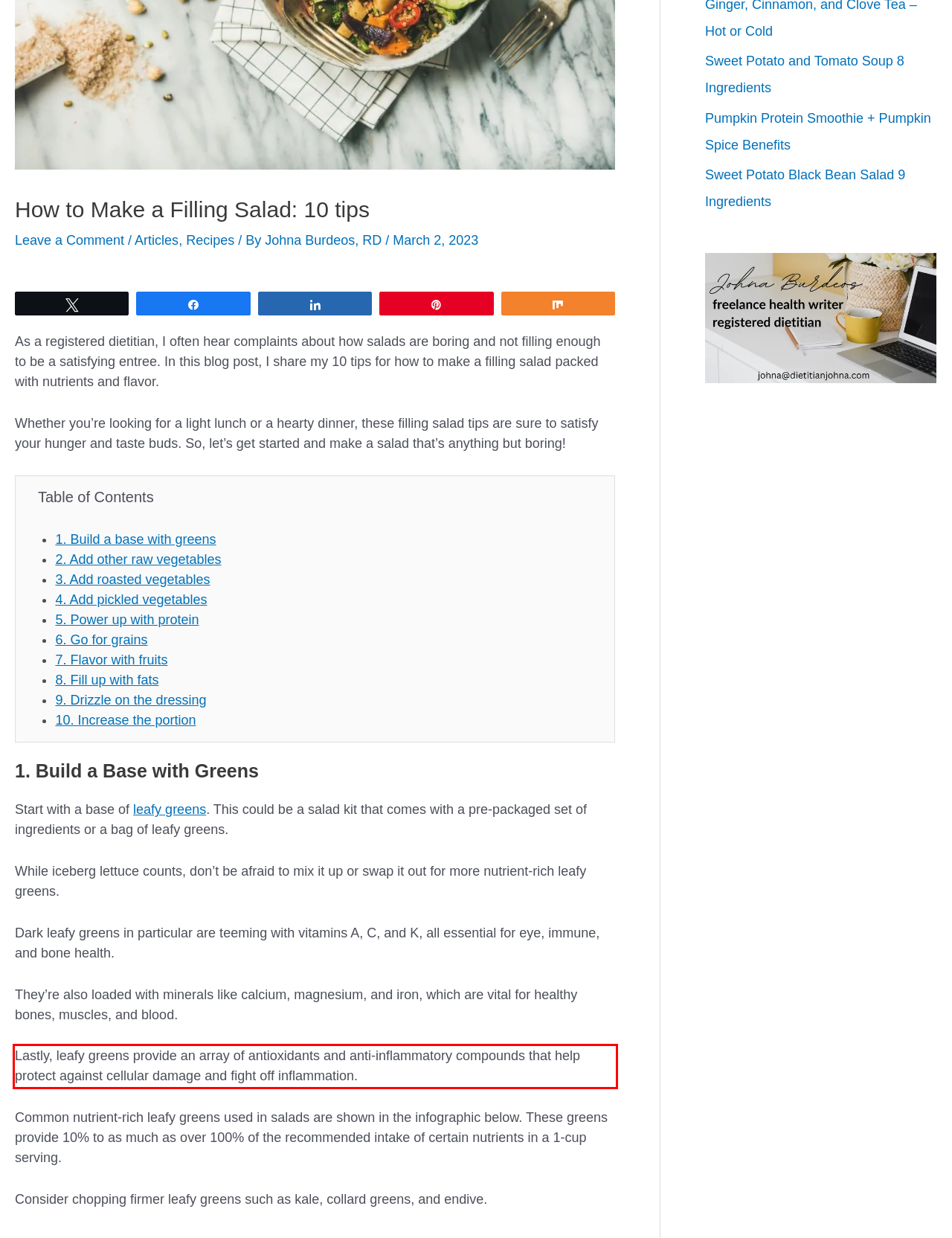With the provided screenshot of a webpage, locate the red bounding box and perform OCR to extract the text content inside it.

Lastly, leafy greens provide an array of antioxidants and anti-inflammatory compounds that help protect against cellular damage and fight off inflammation.